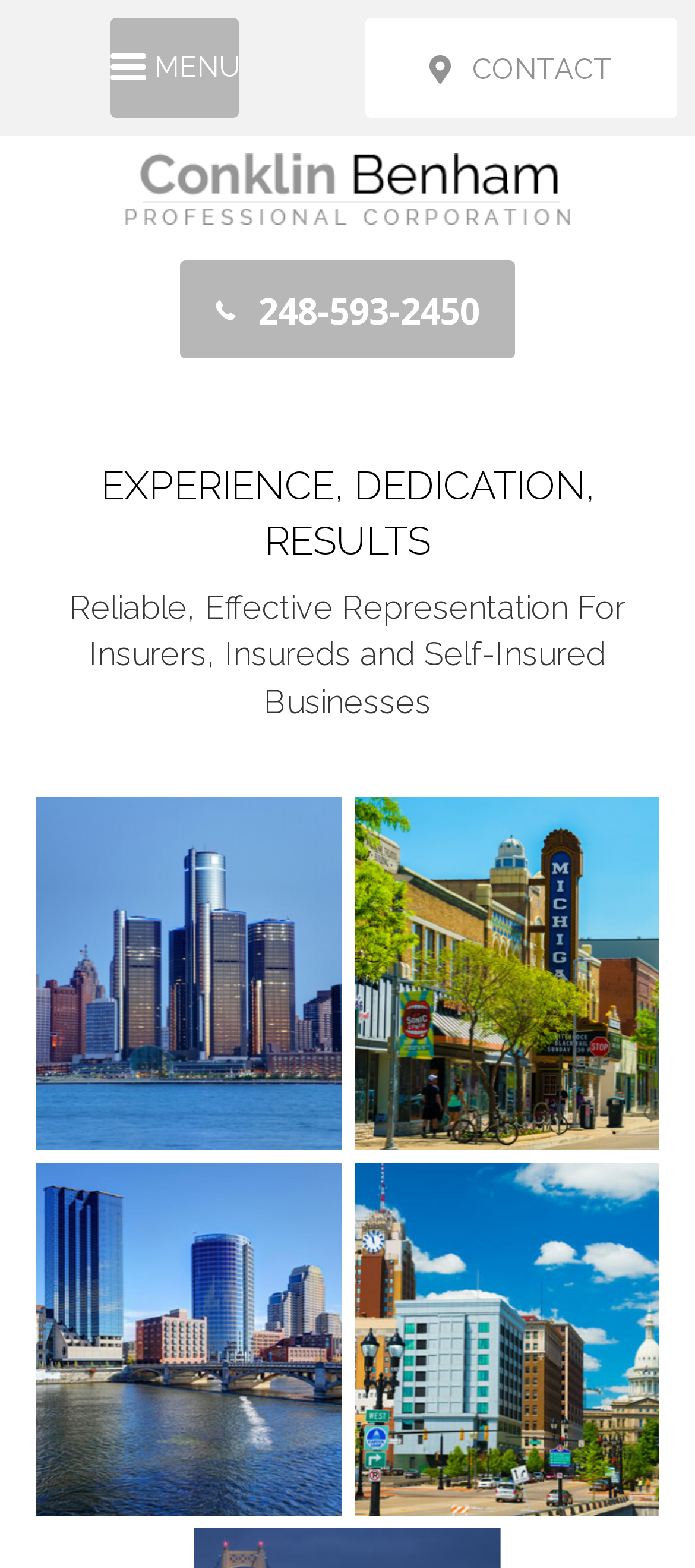Find the headline of the webpage and generate its text content.

EXPERIENCE, DEDICATION, RESULTS